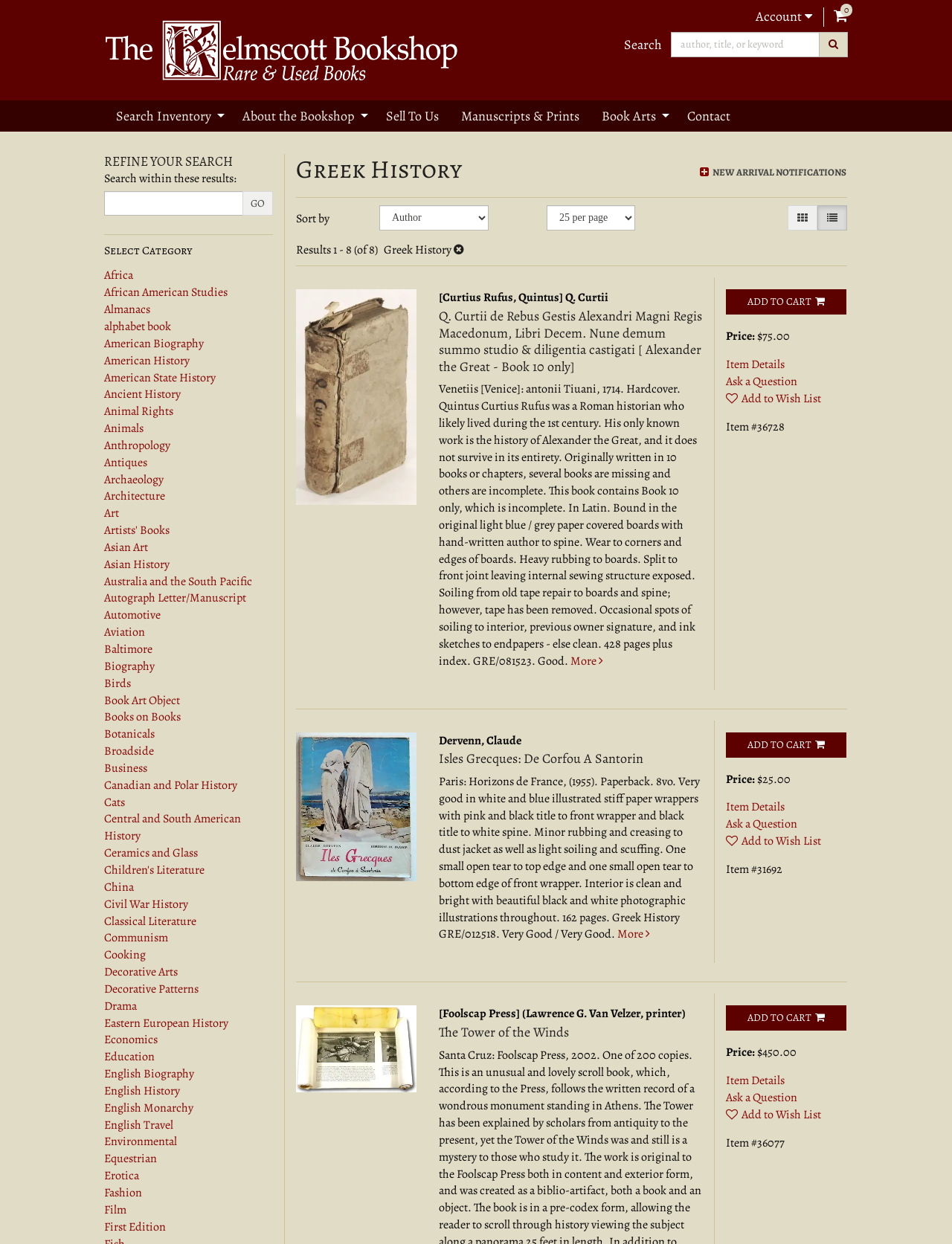What is the purpose of the 'SUBMIT SEARCH' button?
Please respond to the question with as much detail as possible.

The 'SUBMIT SEARCH' button is located next to the search textbox and is used to submit the search query entered by the user. This button is necessary to initiate the search process and retrieve relevant results.